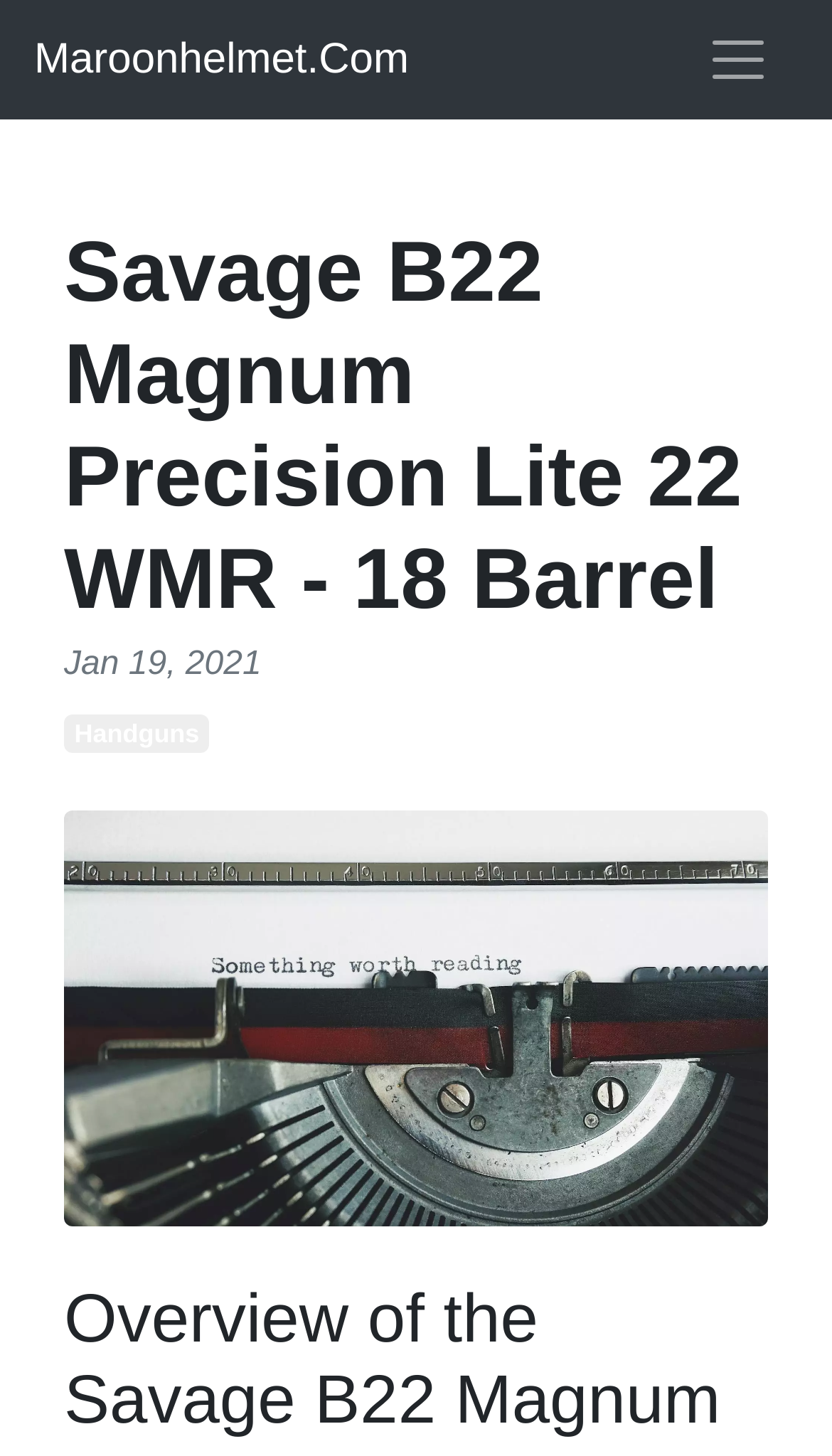Extract the bounding box coordinates of the UI element described by: "aria-label="Toggle navigation"". The coordinates should include four float numbers ranging from 0 to 1, e.g., [left, top, right, bottom].

[0.815, 0.012, 0.959, 0.07]